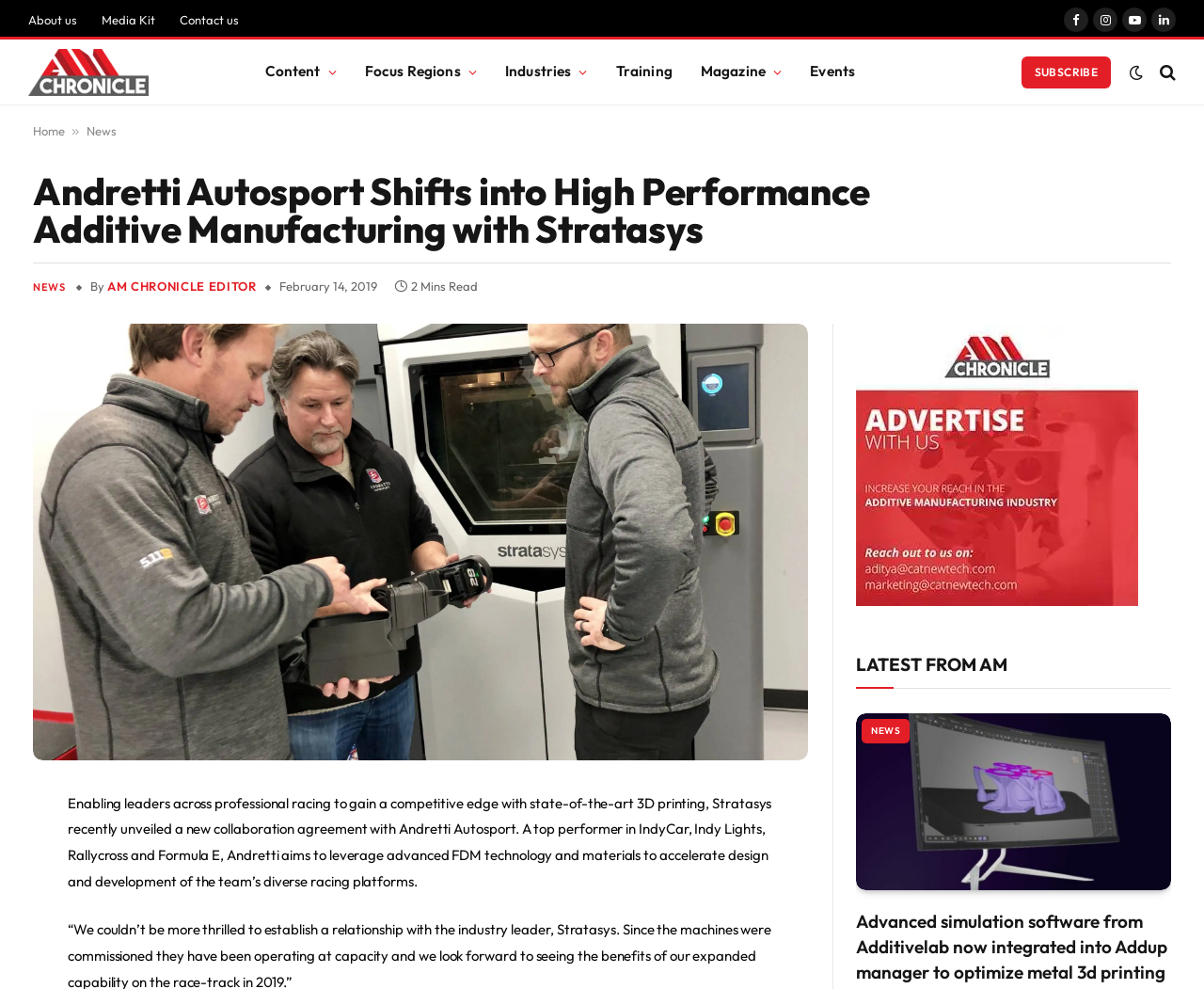Bounding box coordinates should be in the format (top-left x, top-left y, bottom-right x, bottom-right y) and all values should be floating point numbers between 0 and 1. Determine the bounding box coordinate for the UI element described as: Contact us

[0.139, 0.003, 0.209, 0.037]